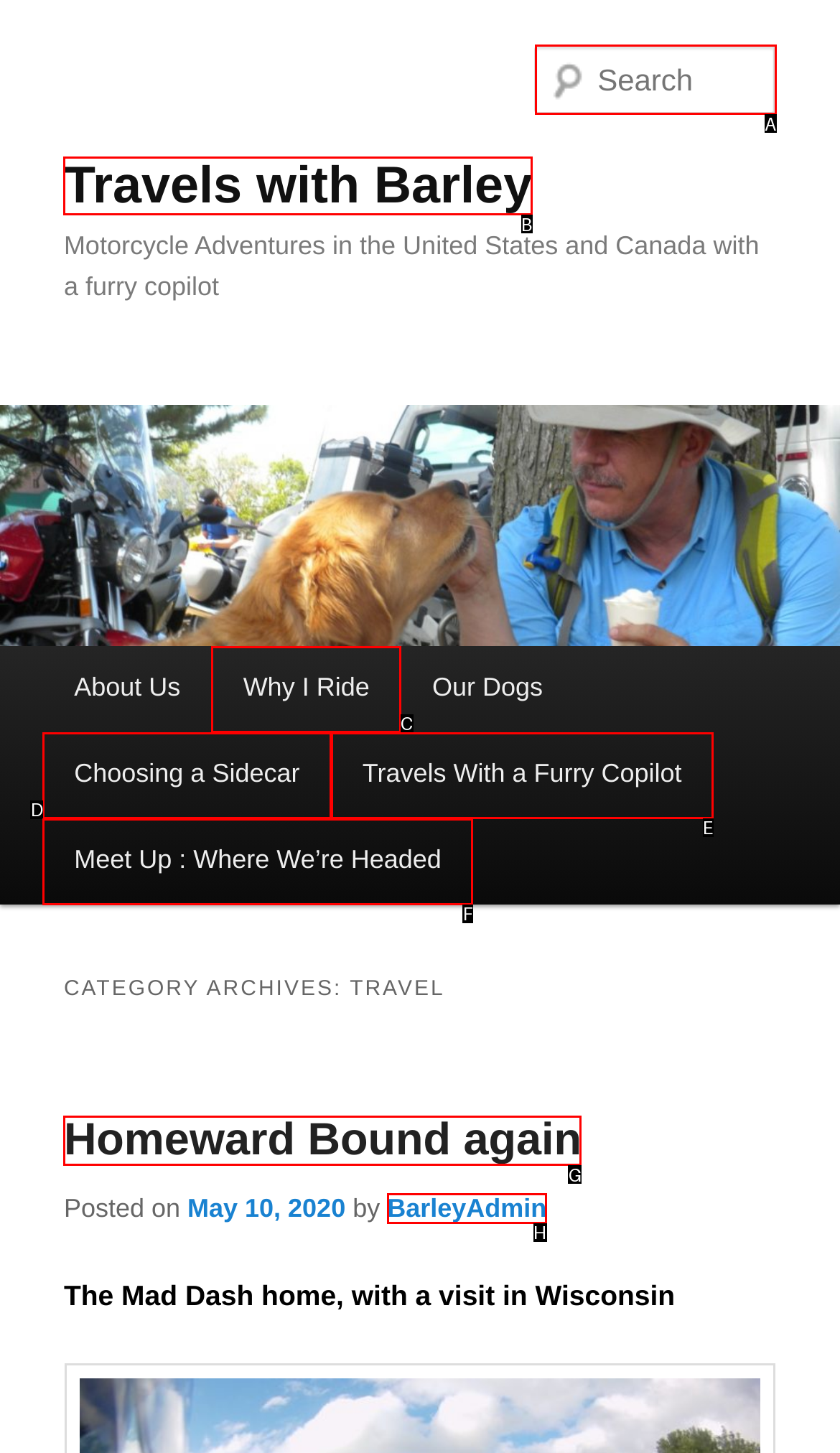For the instruction: Search for something, which HTML element should be clicked?
Respond with the letter of the appropriate option from the choices given.

A